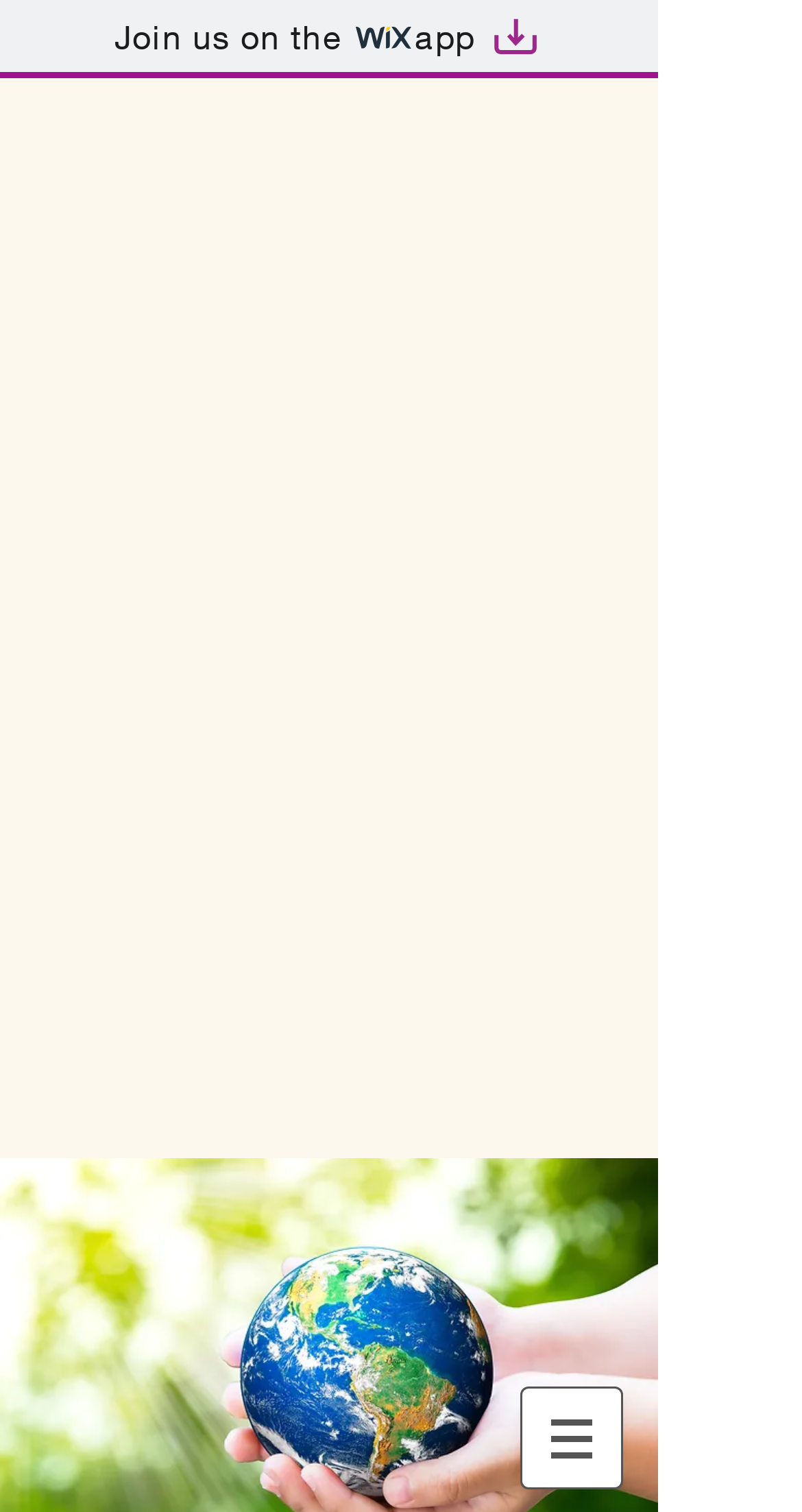Use a single word or phrase to answer the question: 
How many images are there on the page?

4